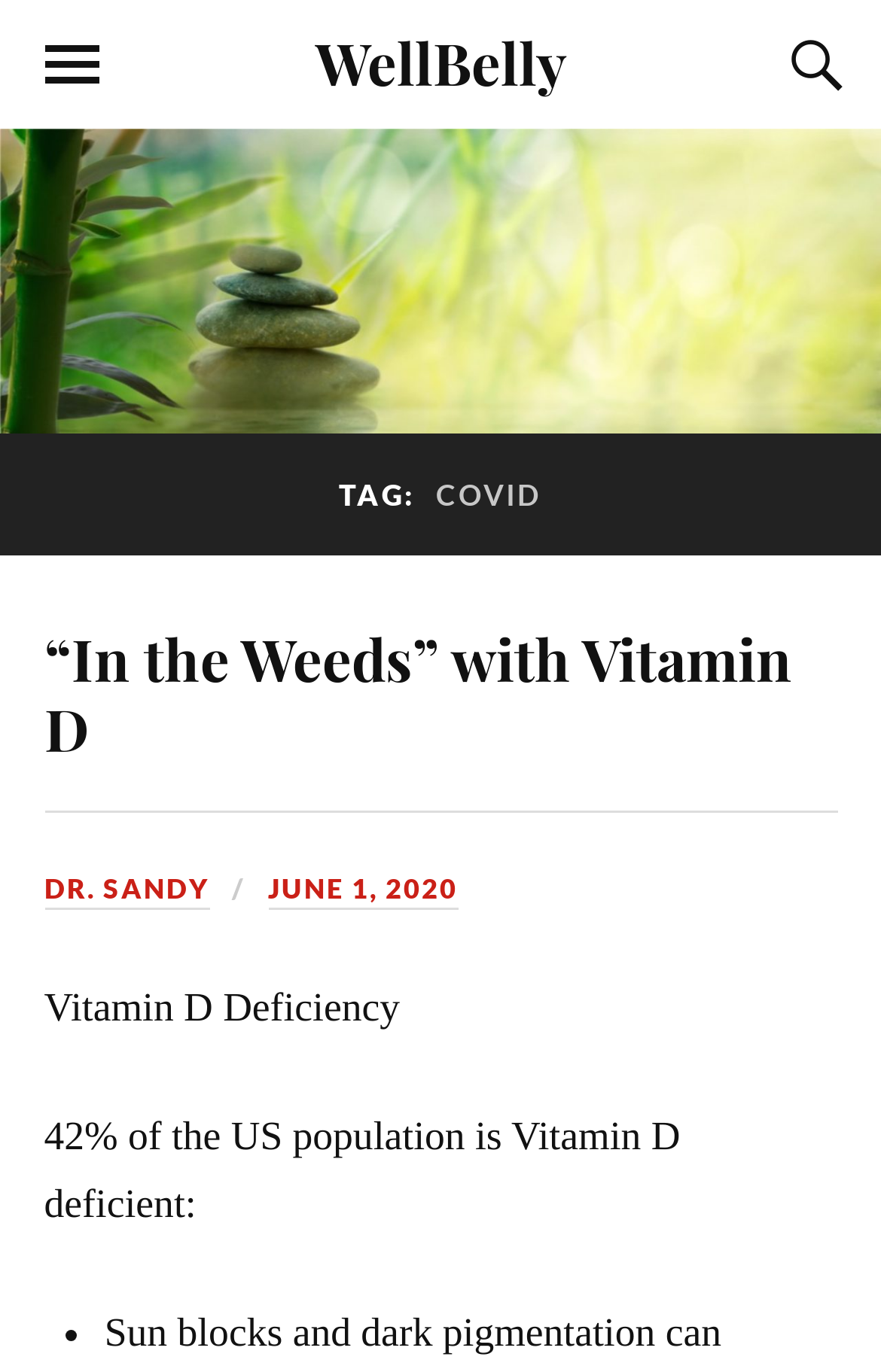Provide a brief response to the question below using a single word or phrase: 
What is the topic of the webpage?

COVID